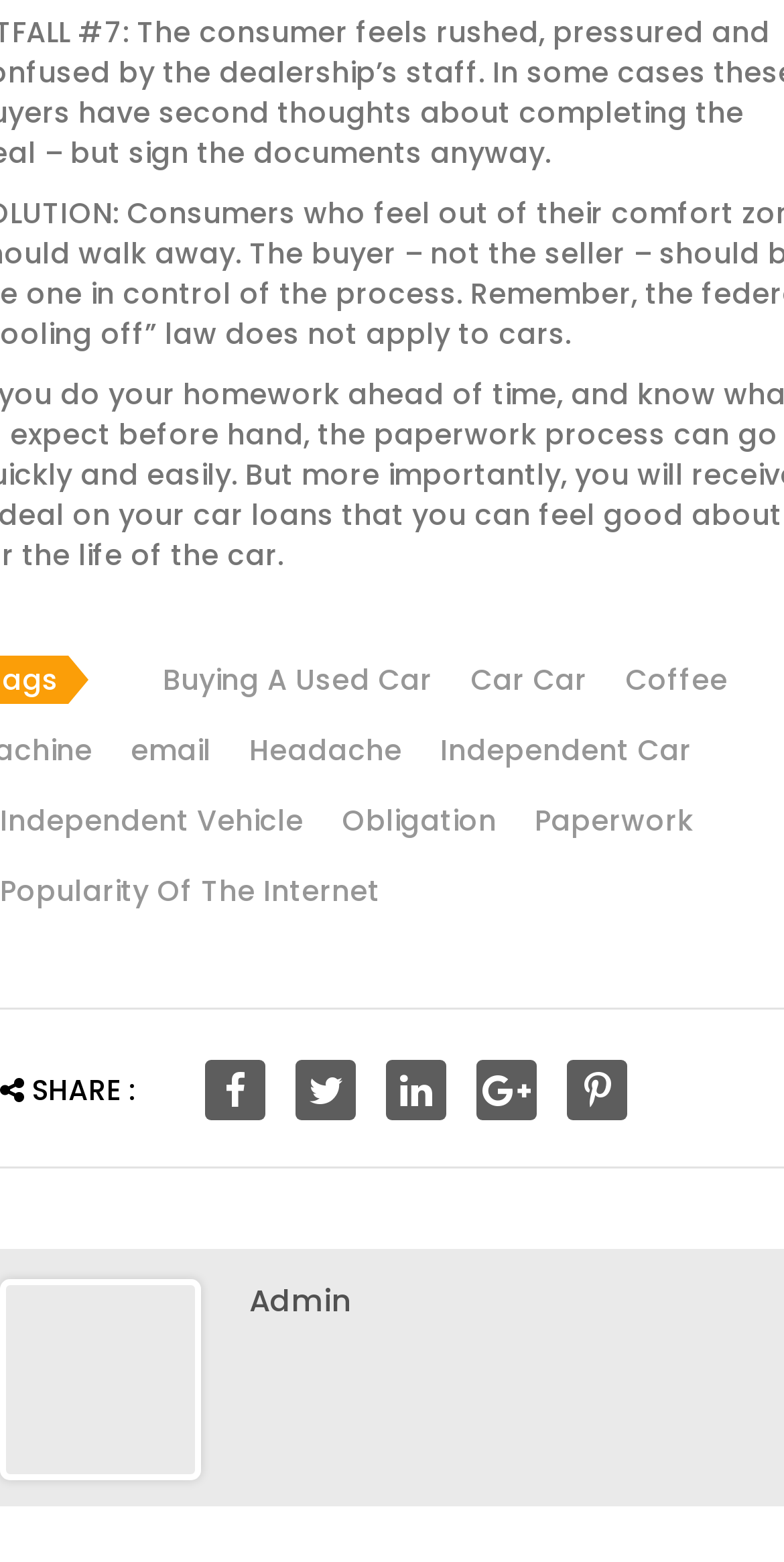Answer this question in one word or a short phrase: What is the first link on the webpage?

Buying A Used Car